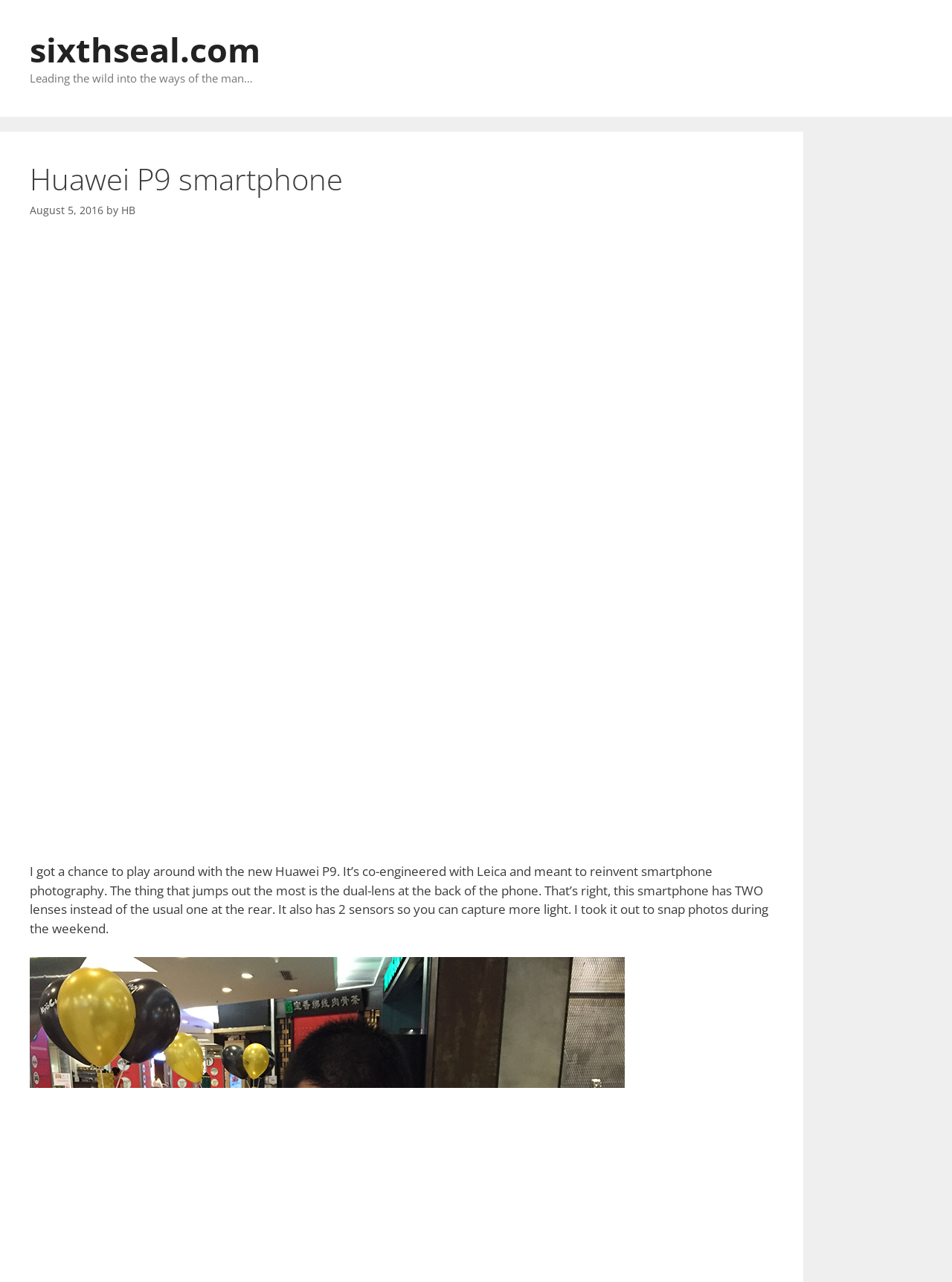What company is the Huawei P9 co-engineered with? From the image, respond with a single word or brief phrase.

Leica